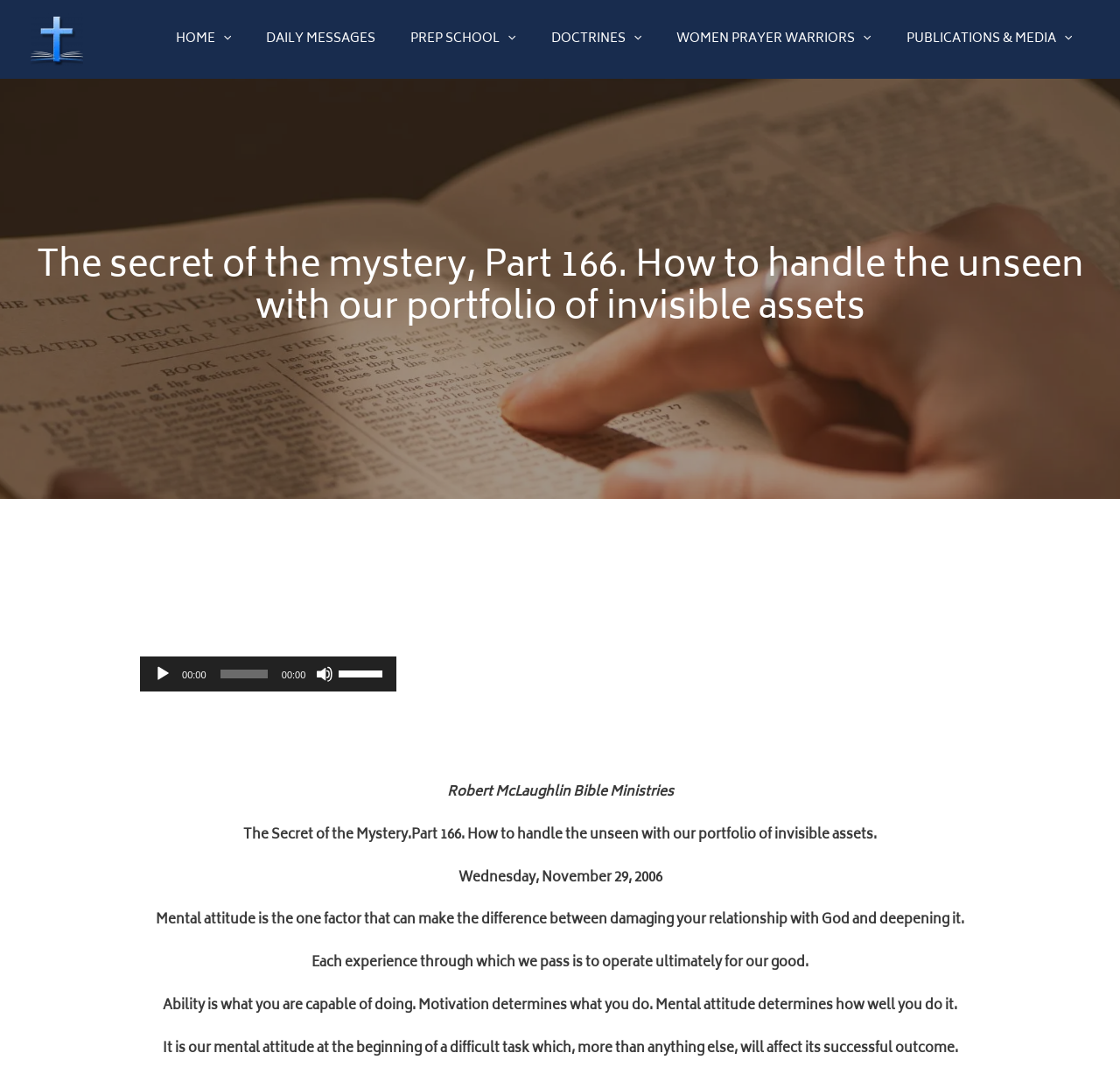Identify the main heading of the webpage and provide its text content.

The secret of the mystery, Part 166. How to handle the unseen with our portfolio of invisible assets